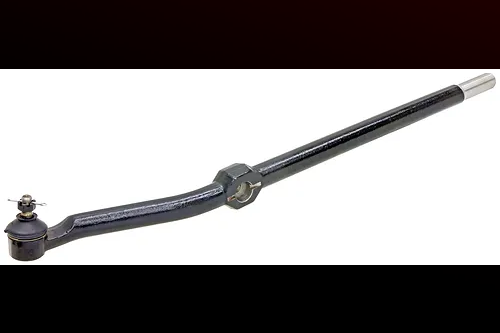Give a detailed account of everything present in the image.

The image showcases the **Currectlync® Drag Link**, a high-performance component designed specifically for Jeep TJ, LJ, XJ, MJ, and ZJ vehicles. Crafted from forged alloy steel, this drag link is part of the RockJock Currectlync heavy-duty tie rod kit and features oversized 1 1/8" threads, ensuring both durability and a robust fit. This particular drag link is noted for its ball joint style tie rod end, which integrates seamlessly into the knuckle end for improved steering response. It is rated at 200% stronger than the stock original equipment, making it an excellent choice for those looking to replace their existing drag link with a superior option. Priced at **$187.00** (excluding sales tax), it offers significant value for enthusiasts seeking enhanced performance from their vehicles.